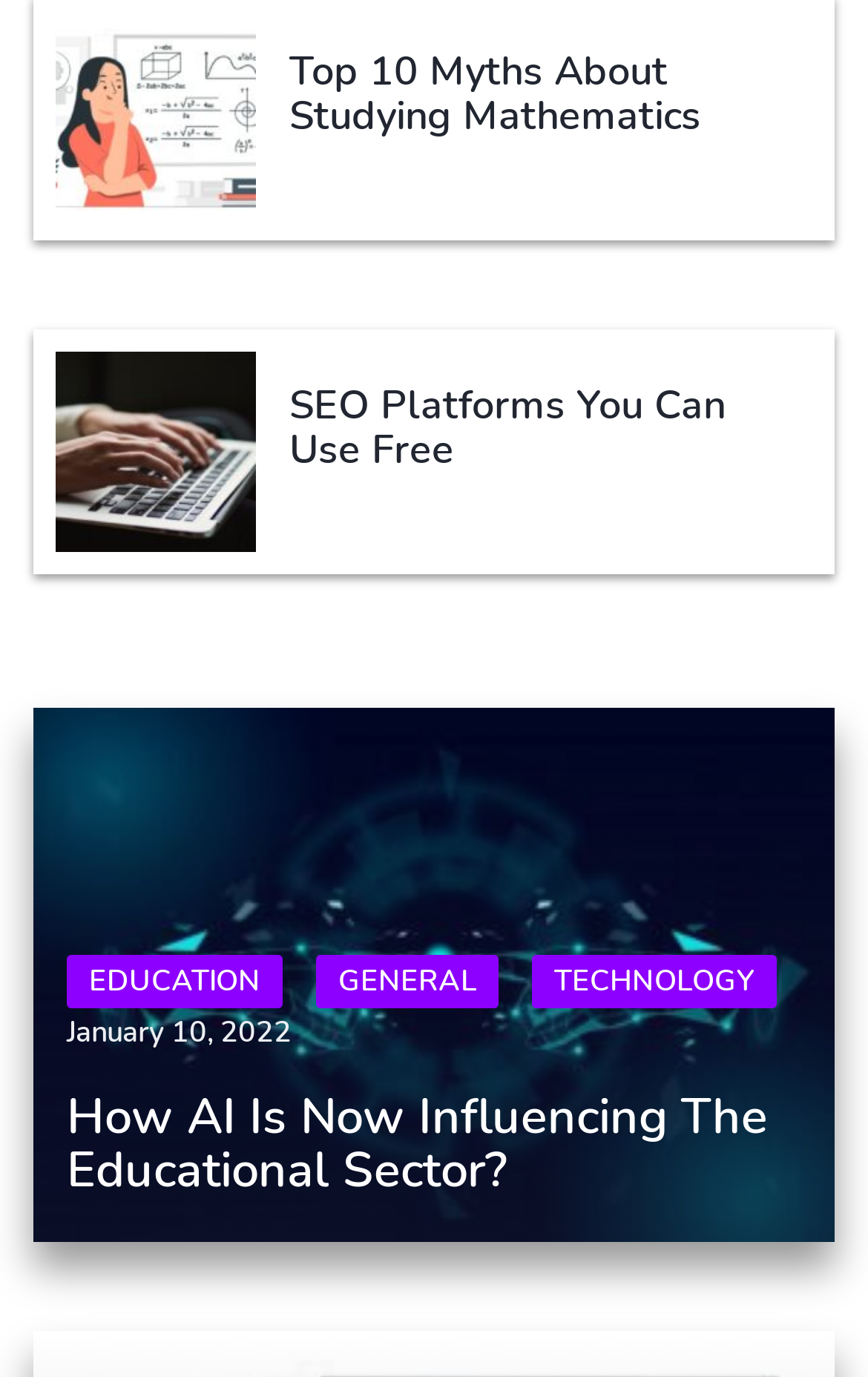Determine the bounding box coordinates for the region that must be clicked to execute the following instruction: "click on the link to learn about myths about studying mathematics".

[0.064, 0.013, 0.295, 0.159]